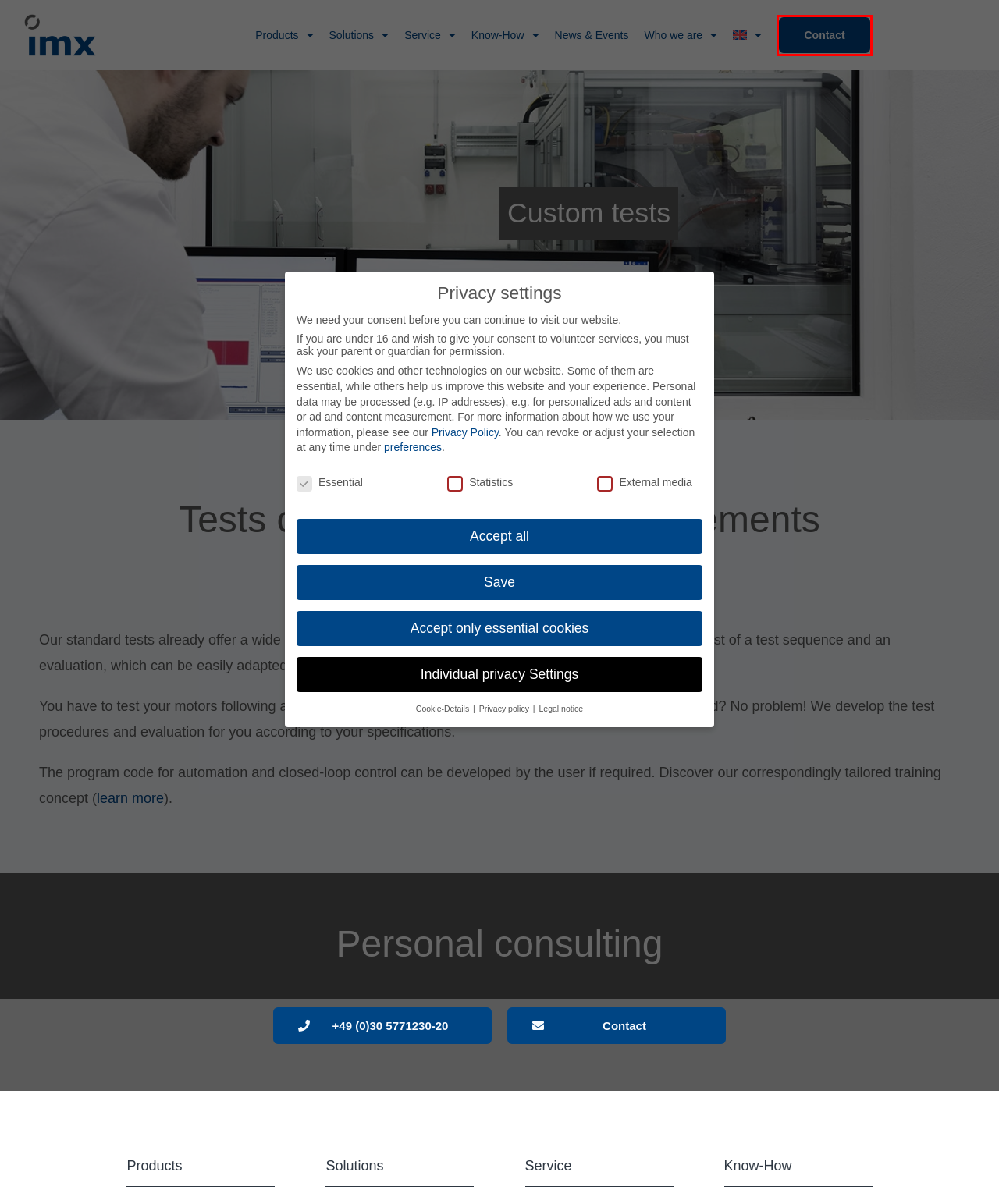Examine the webpage screenshot and identify the UI element enclosed in the red bounding box. Pick the webpage description that most accurately matches the new webpage after clicking the selected element. Here are the candidates:
A. imx motor tests – imx Solutions GmbH
B. Contact – imx Solutions GmbH
C. Privacy – imx Solutions GmbH
D. Service – imx Solutions GmbH
E. Test bench solutions – imx Solutions GmbH
F. Solutions – imx Solutions GmbH
G. Company Information – imx Solutions GmbH
H. Who we are – imx Solutions GmbH

B